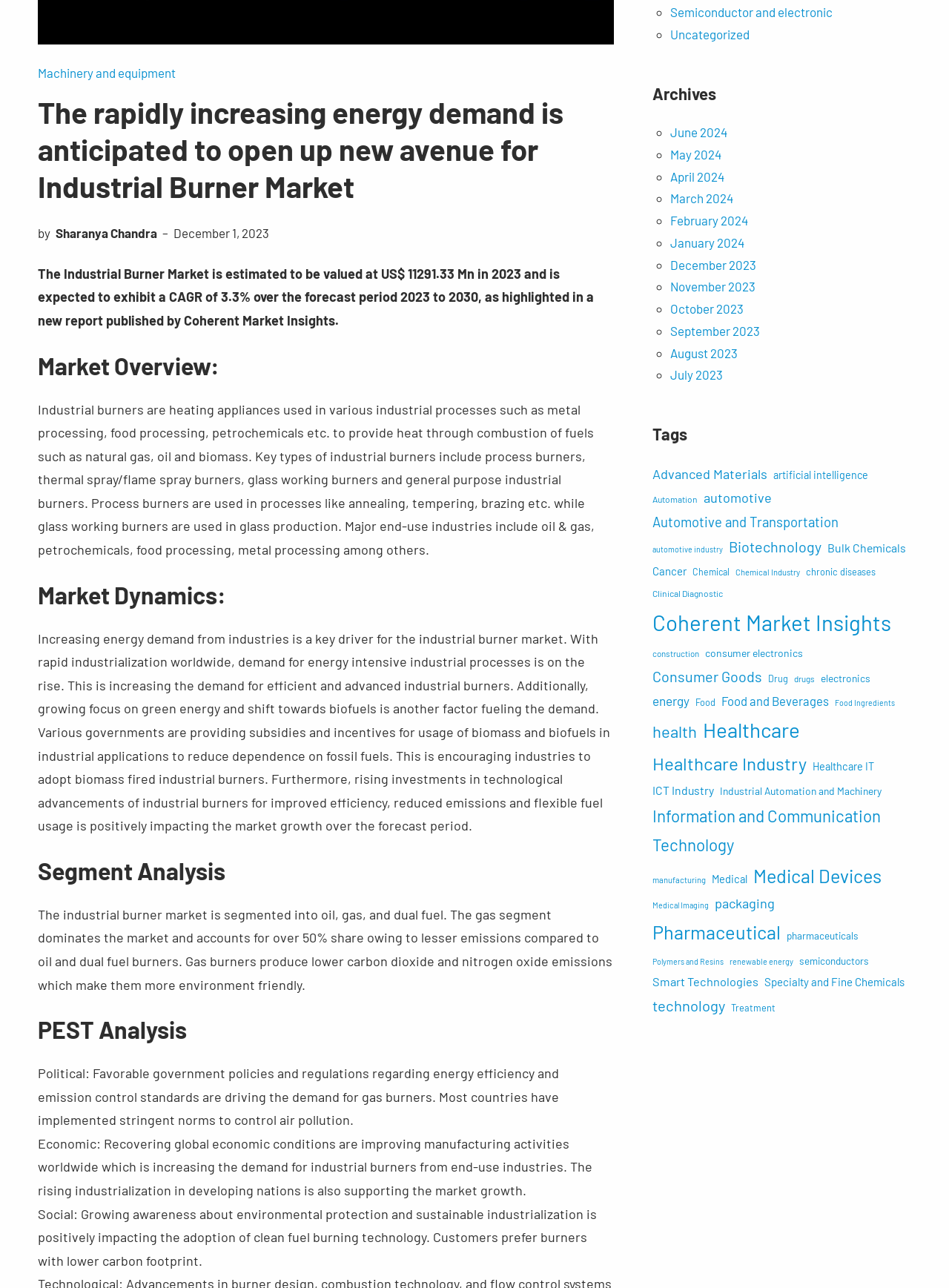Predict the bounding box of the UI element based on this description: "ICT Industry".

[0.687, 0.606, 0.752, 0.622]